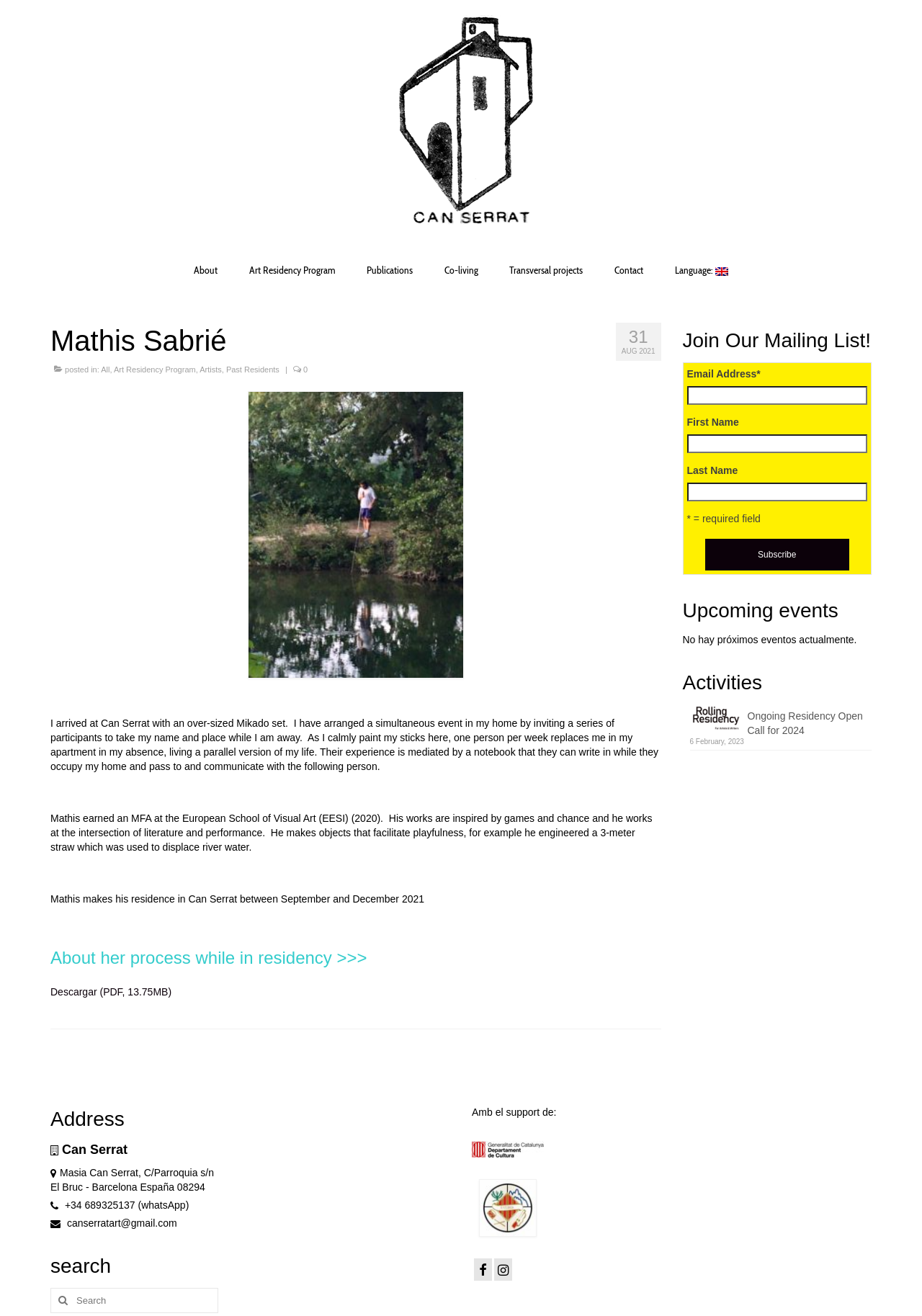Explain in detail what is displayed on the webpage.

The webpage is about Mathis Sabrié, an artist in residence at Can Serrat. At the top of the page, there is a link to Can Serrat, accompanied by an image, and a navigation menu with links to About, Art Residency Program, Publications, Co-living, Transversal projects, and Contact. 

Below the navigation menu, there is a main section that contains an article about Mathis Sabrié. The article starts with a heading that displays the artist's name, followed by a brief description of his project, where he arranged a simultaneous event in his home by inviting participants to take his name and place while he is away. 

The article continues with a paragraph about Mathis' background, stating that he earned an MFA at the European School of Visual Art and that his works are inspired by games and chance. There is also a mention of his residency at Can Serrat between September and December 2021.

Further down, there is a section about Mathis' process while in residency, with a link to download a PDF file. The section is followed by a footer area that contains a complementary section with a heading "Join Our Mailing List!" and a form to subscribe to the mailing list.

To the right of the main section, there is a complementary section that contains a heading "Upcoming events" and a message stating that there are no upcoming events currently. Below it, there is a section about activities, with a link to an ongoing residency open call for 2024.

At the bottom of the page, there are three complementary sections. The first one contains the address of Can Serrat, including a WhatsApp number and an email address. The second section has a search function, and the third section displays a message "Amb el support de:" (With the support of:) followed by a logo.